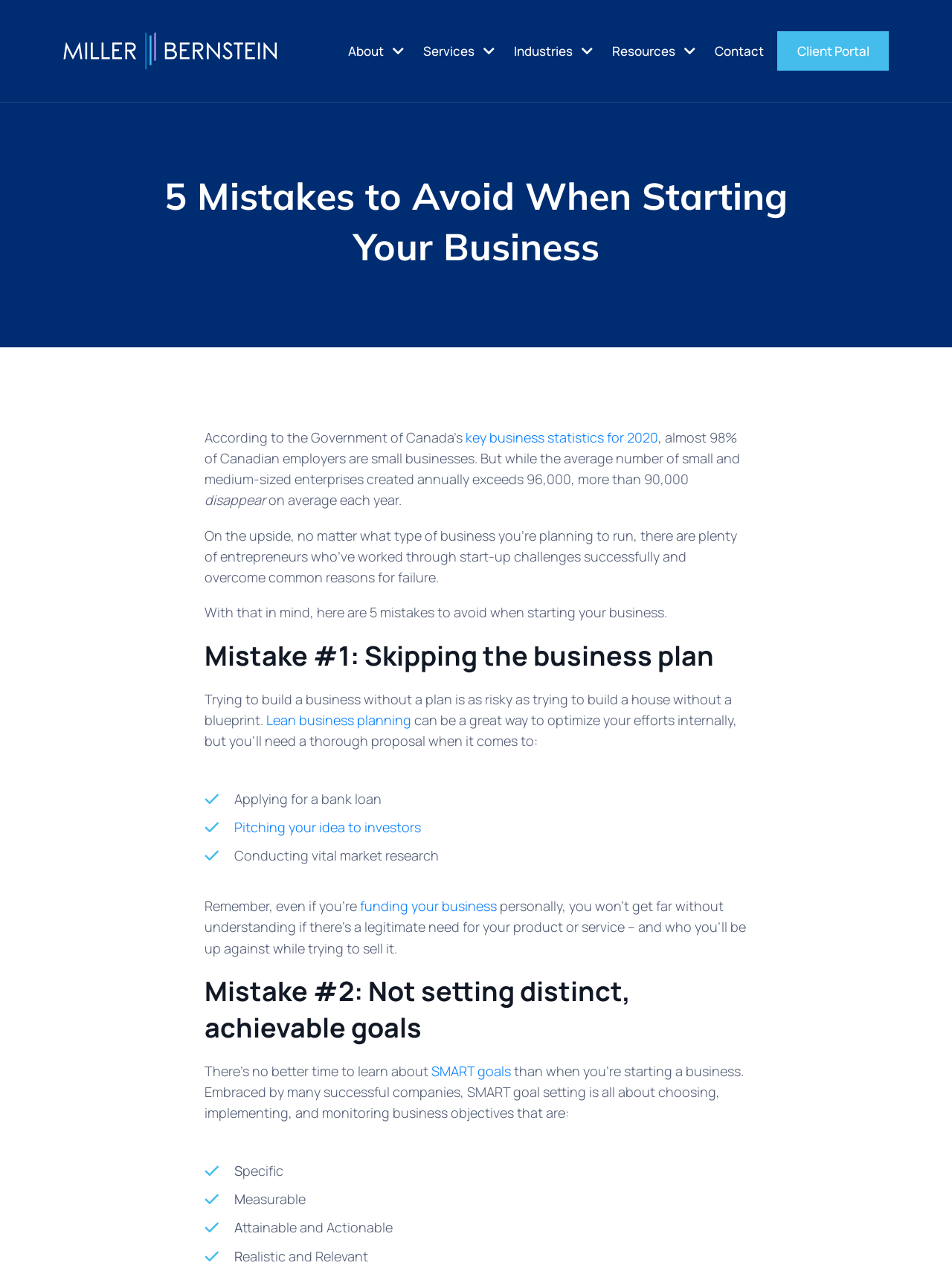Analyze the image and deliver a detailed answer to the question: What percentage of Canadian employers are small businesses?

According to the text, 'almost 98% of Canadian employers are small businesses.' This information is provided in the context of discussing the importance of avoiding common mistakes when starting a business.